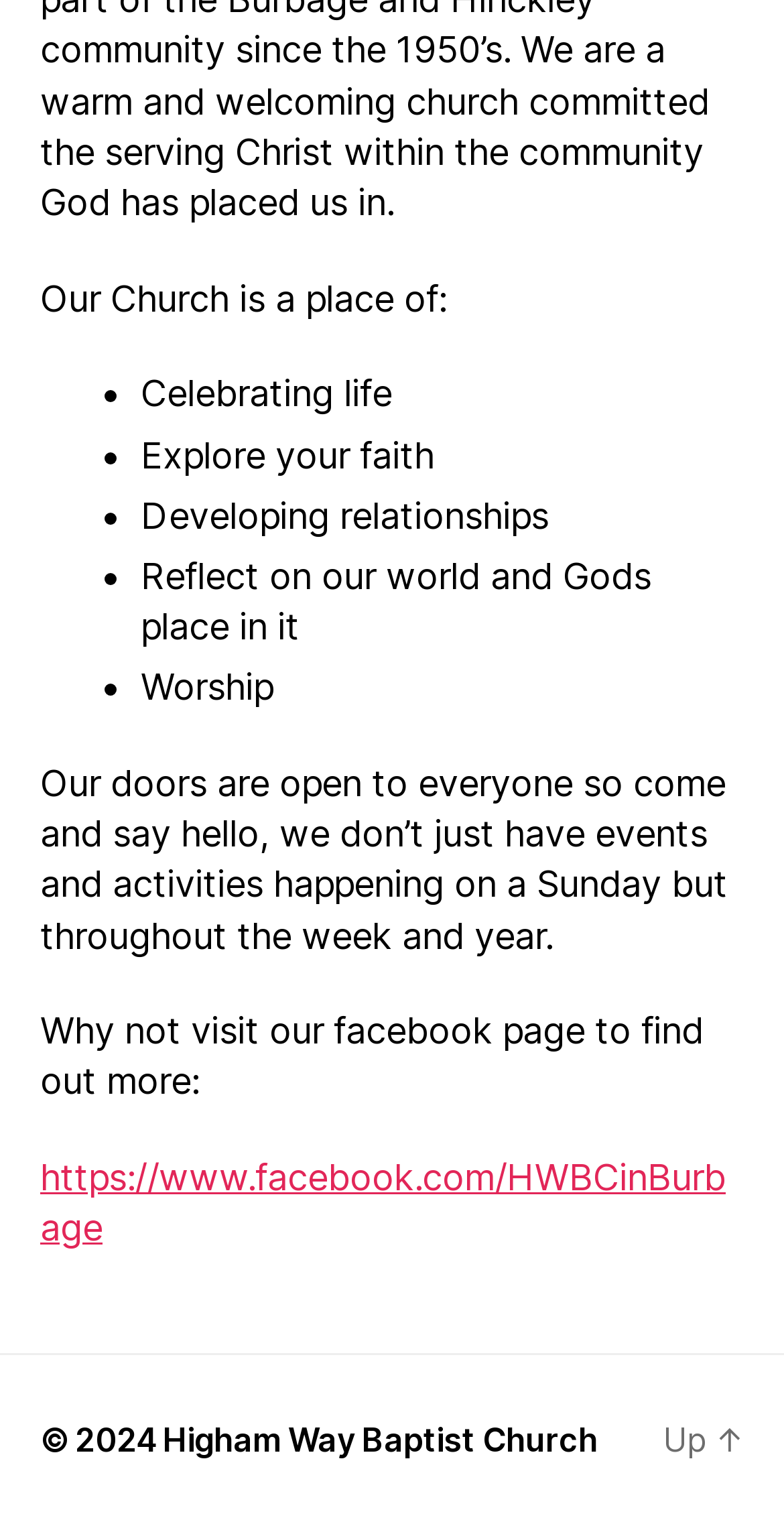Determine the bounding box for the UI element as described: "https://www.facebook.com/HWBCinBurbage". The coordinates should be represented as four float numbers between 0 and 1, formatted as [left, top, right, bottom].

[0.051, 0.759, 0.926, 0.82]